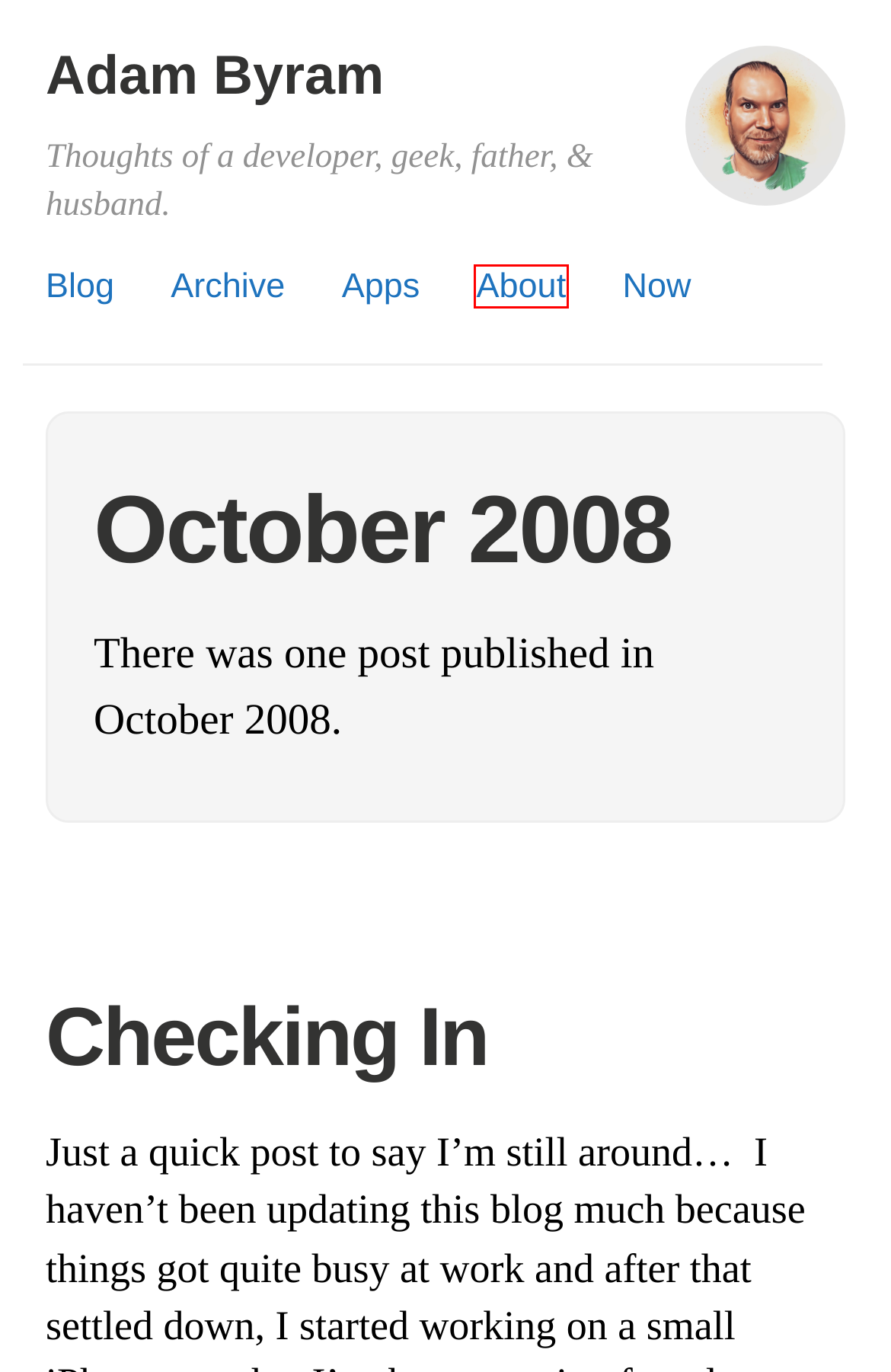Observe the provided screenshot of a webpage with a red bounding box around a specific UI element. Choose the webpage description that best fits the new webpage after you click on the highlighted element. These are your options:
A. Blog Tool, Publishing Platform, and CMS – WordPress.org
B. Archive – Adam Byram
C. Apps – Adam Byram
D. What I’m Doing Now – Adam Byram
E. Personal – Adam Byram
F. Adam Byram – Thoughts of a developer, geek, father, & husband.
G. Checking In – Adam Byram
H. About – Adam Byram

H